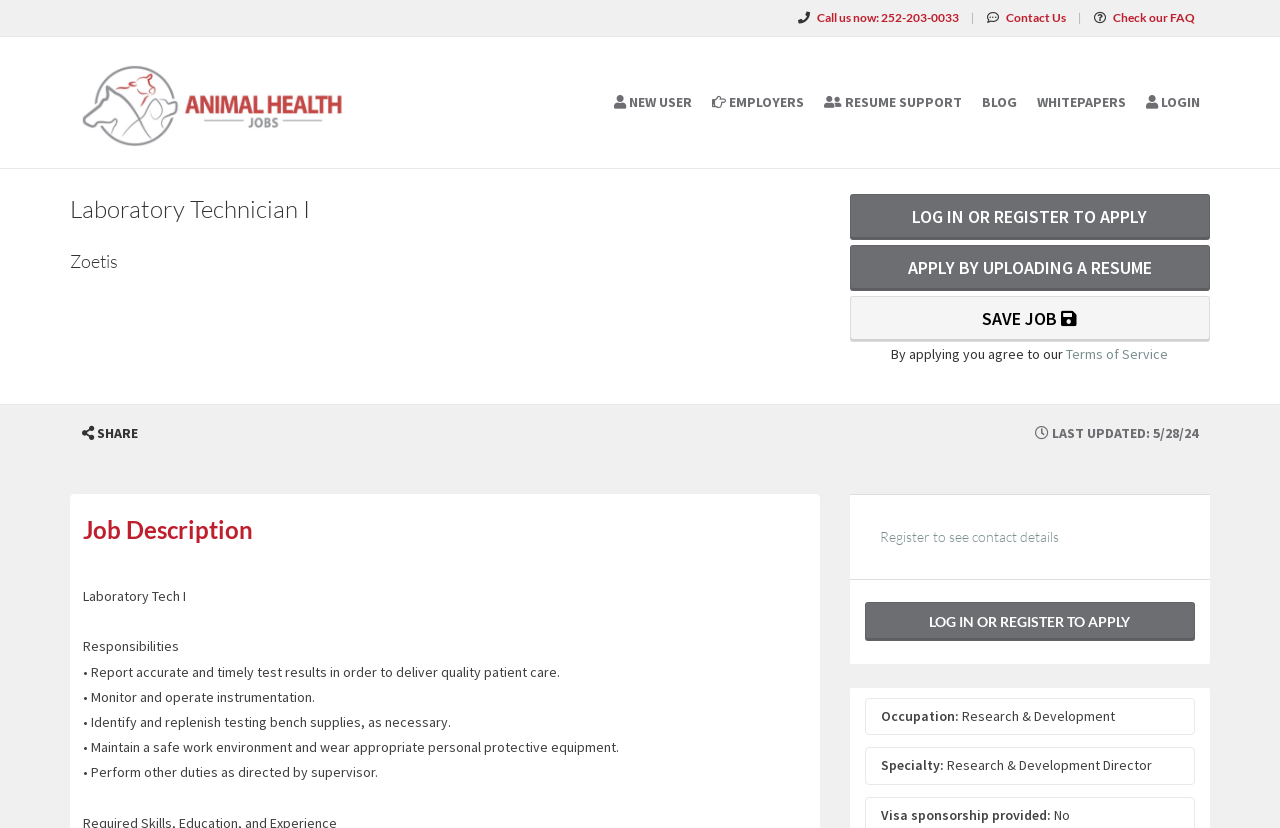Locate the bounding box coordinates of the element I should click to achieve the following instruction: "Share the job posting".

[0.055, 0.501, 0.117, 0.546]